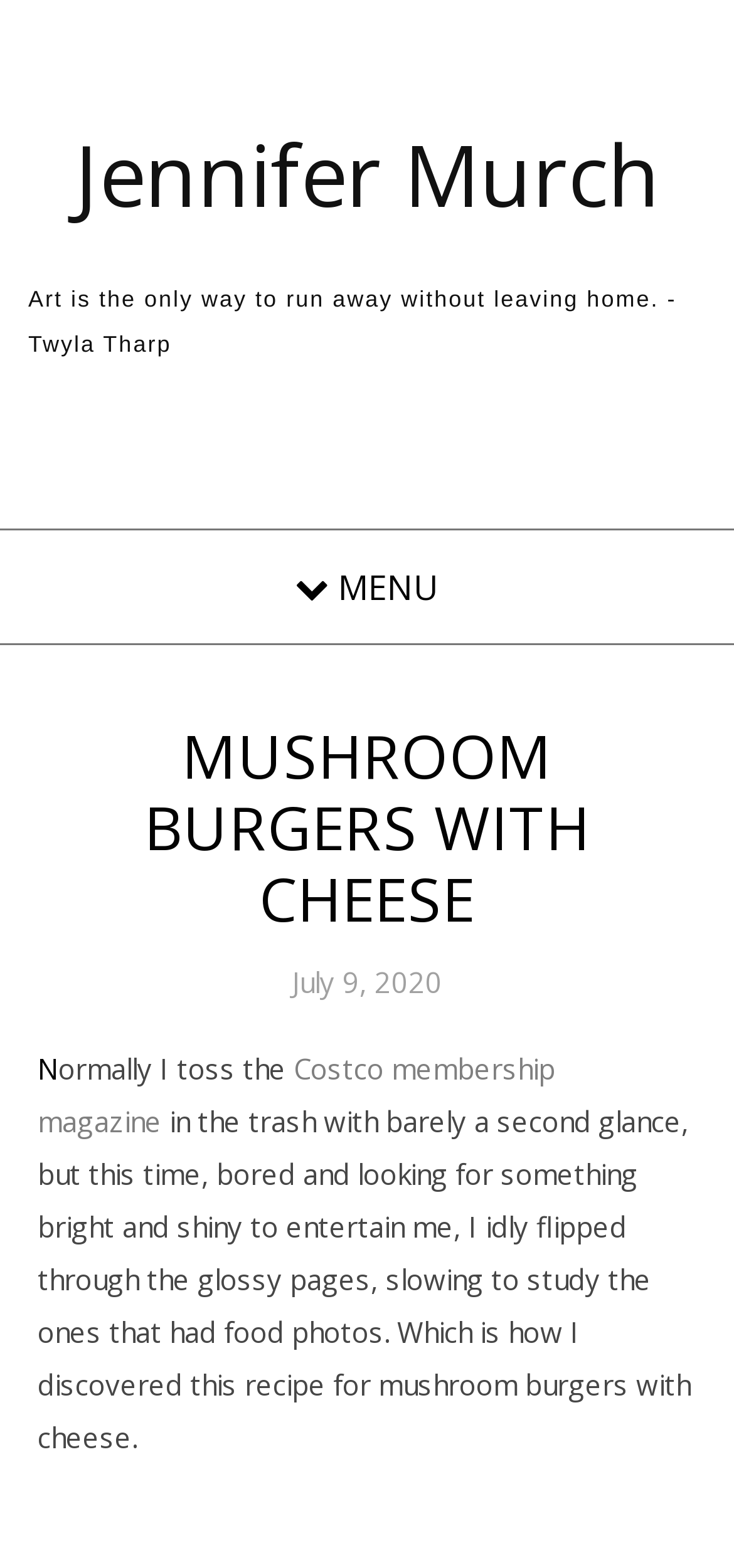Respond with a single word or phrase for the following question: 
What is the quote at the top of the page about?

Running away